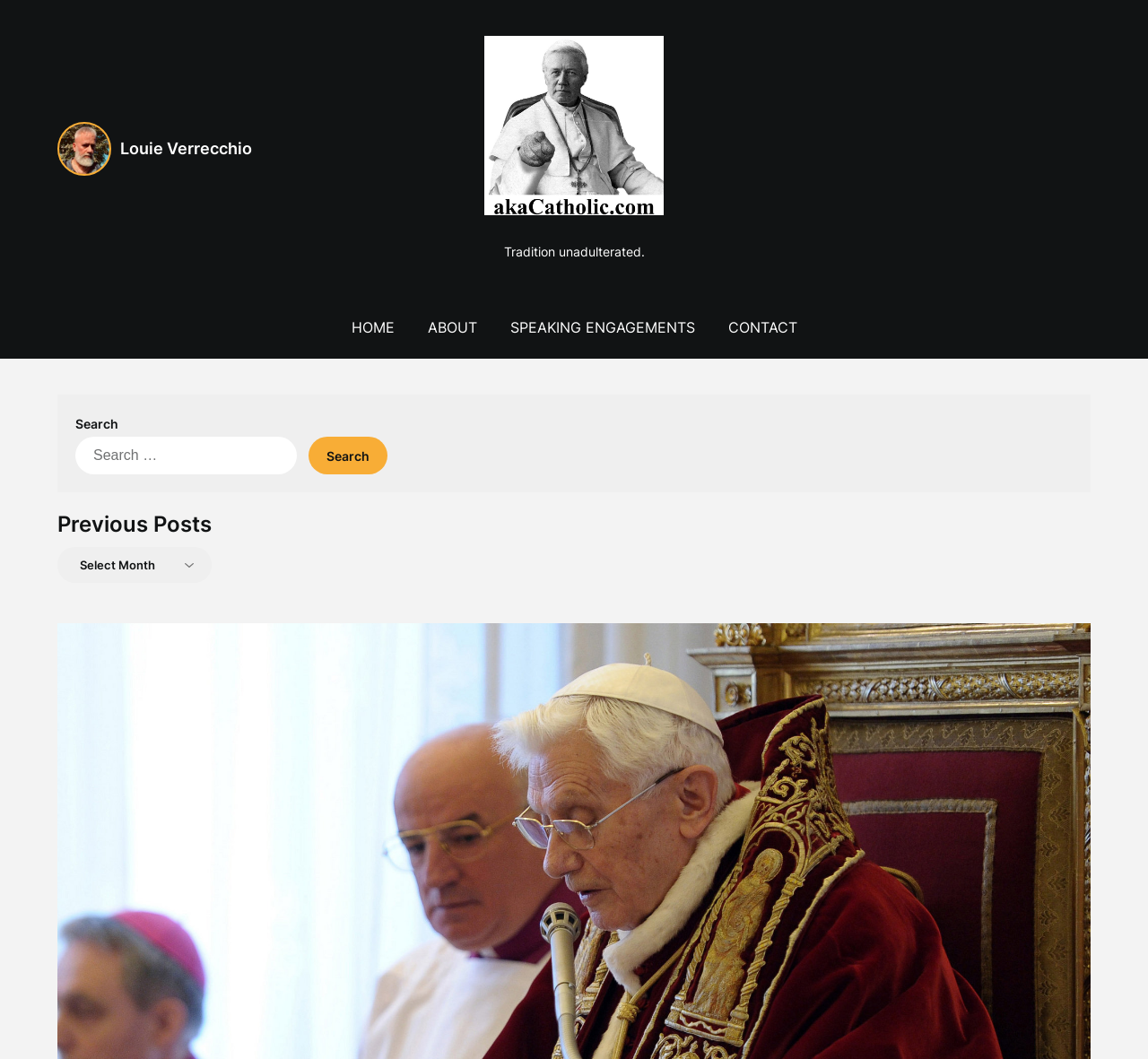Determine the coordinates of the bounding box for the clickable area needed to execute this instruction: "read about the author".

[0.36, 0.28, 0.428, 0.339]